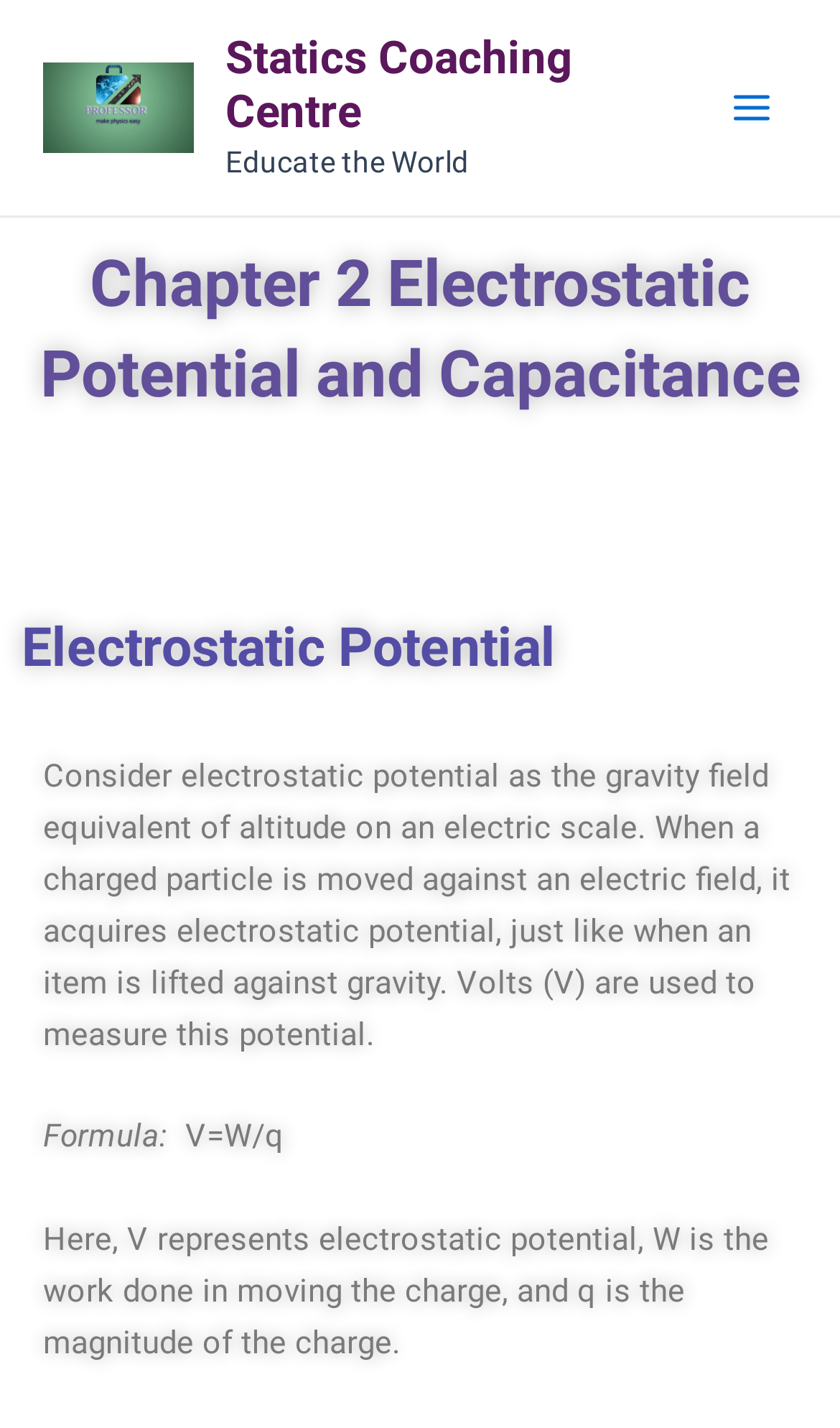Using the element description: "Statics Coaching Centre", determine the bounding box coordinates. The coordinates should be in the format [left, top, right, bottom], with values between 0 and 1.

[0.268, 0.022, 0.681, 0.096]